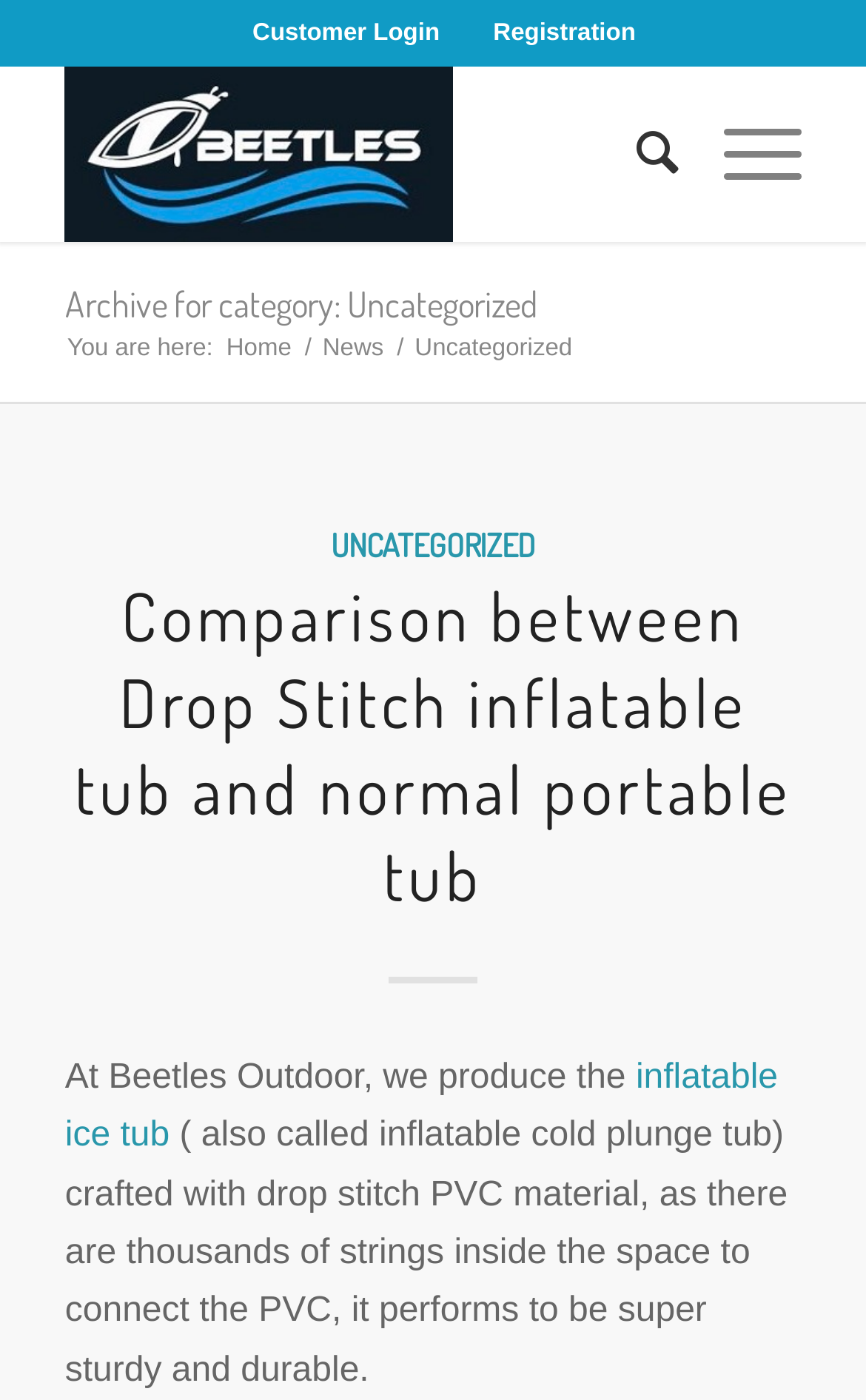Based on the element description: "Customer Login", identify the UI element and provide its bounding box coordinates. Use four float numbers between 0 and 1, [left, top, right, bottom].

[0.292, 0.003, 0.508, 0.044]